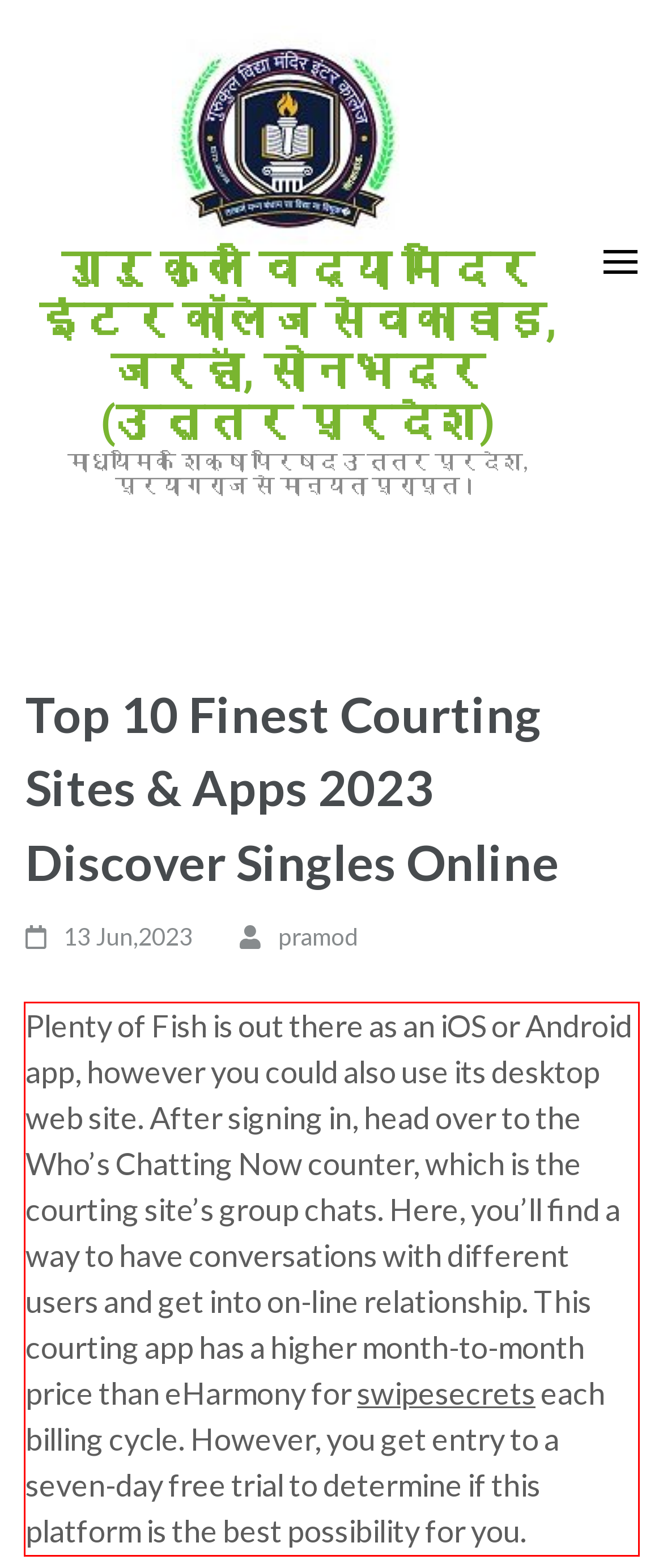Please identify and extract the text from the UI element that is surrounded by a red bounding box in the provided webpage screenshot.

Plenty of Fish is out there as an iOS or Android app, however you could also use its desktop web site. After signing in, head over to the Who’s Chatting Now counter, which is the courting site’s group chats. Here, you’ll find a way to have conversations with different users and get into on-line relationship. This courting app has a higher month-to-month price than eHarmony for swipesecrets each billing cycle. However, you get entry to a seven-day free trial to determine if this platform is the best possibility for you.